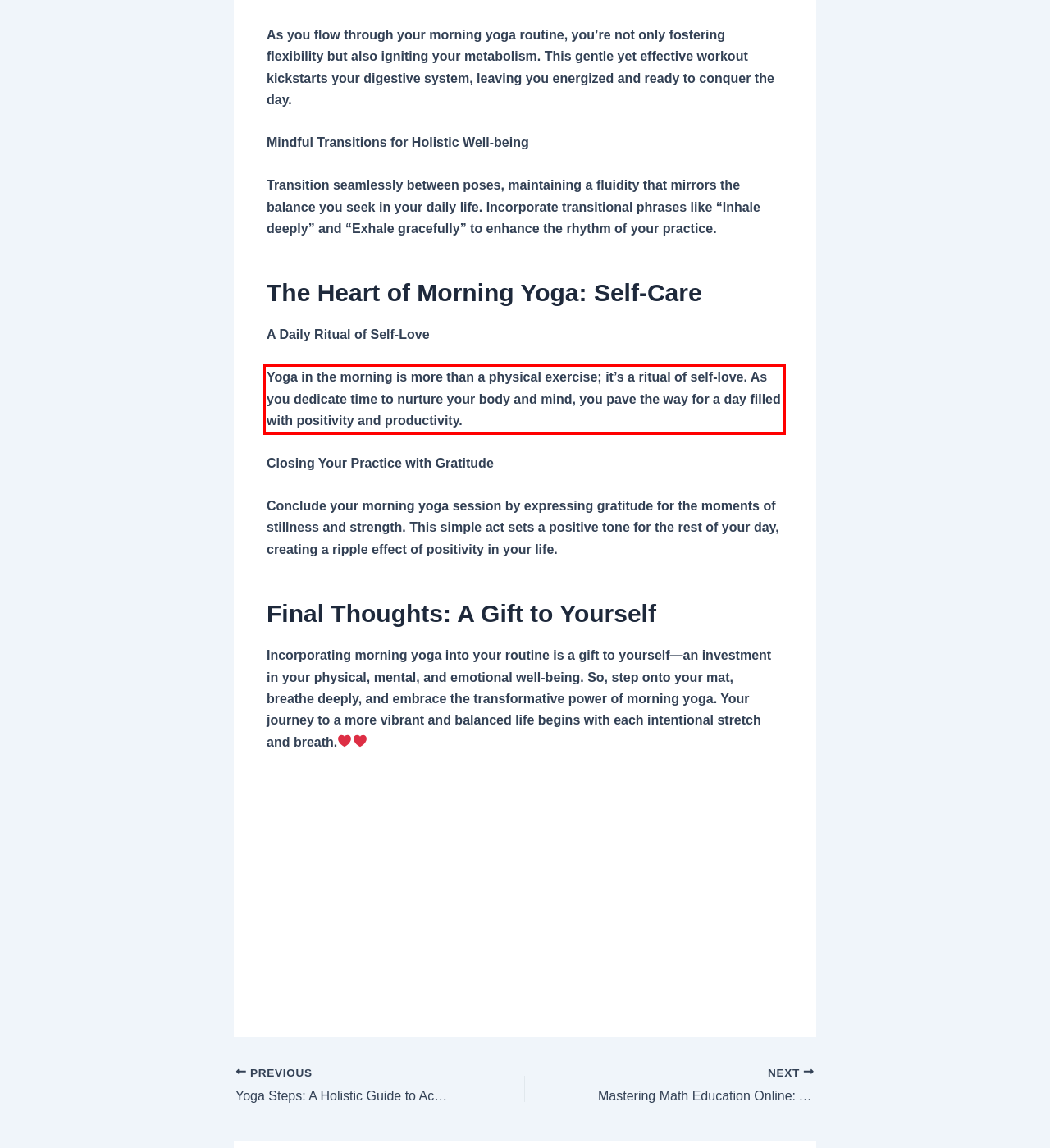Please examine the webpage screenshot containing a red bounding box and use OCR to recognize and output the text inside the red bounding box.

Yoga in the morning is more than a physical exercise; it’s a ritual of self-love. As you dedicate time to nurture your body and mind, you pave the way for a day filled with positivity and productivity.